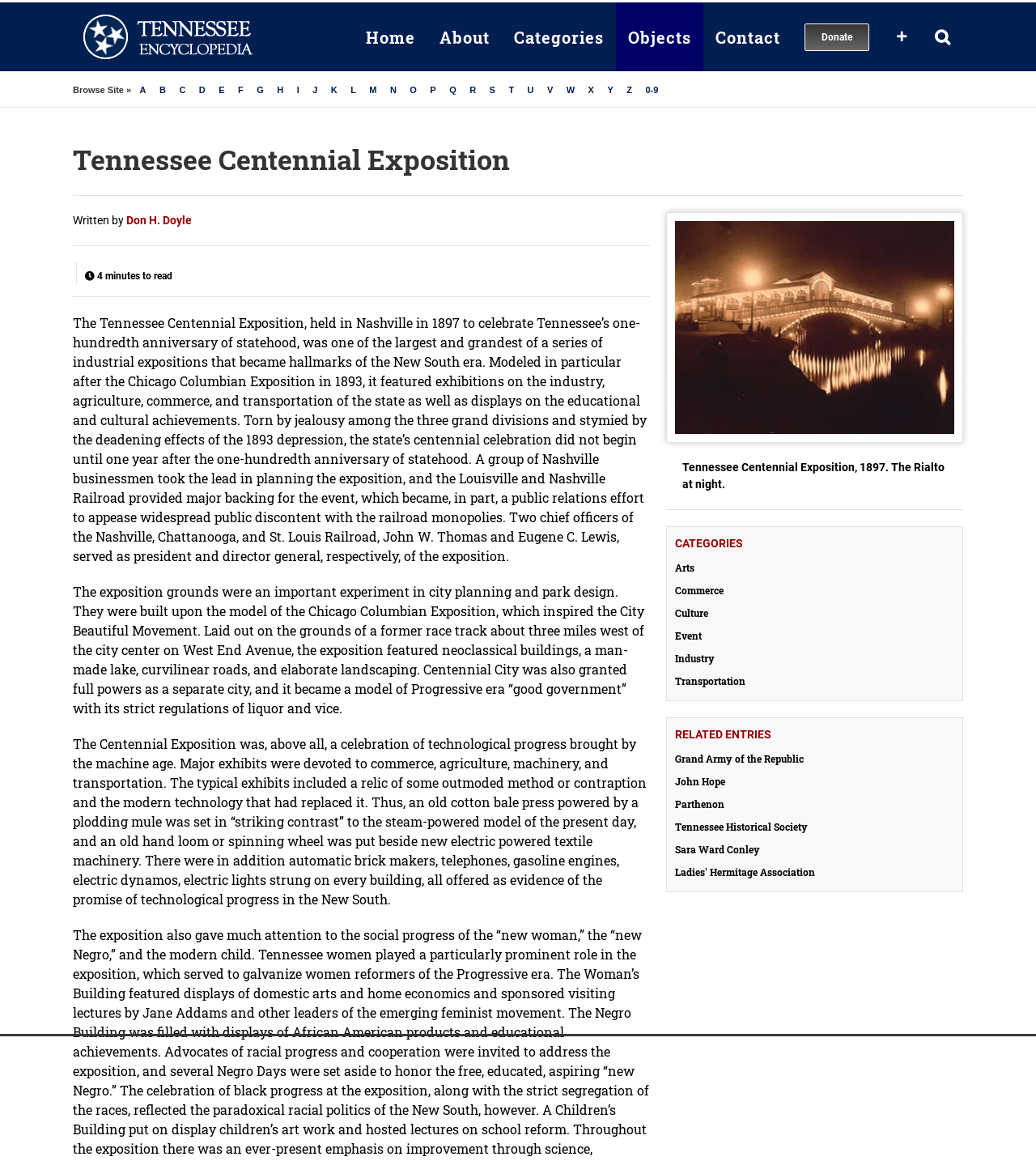Who wrote the Tennessee Centennial Exposition article?
Examine the webpage screenshot and provide an in-depth answer to the question.

I found the answer by looking at the author credit section of the article, which is located below the main heading. The text 'Written by' is followed by a link to the author's name, 'Don H. Doyle'.